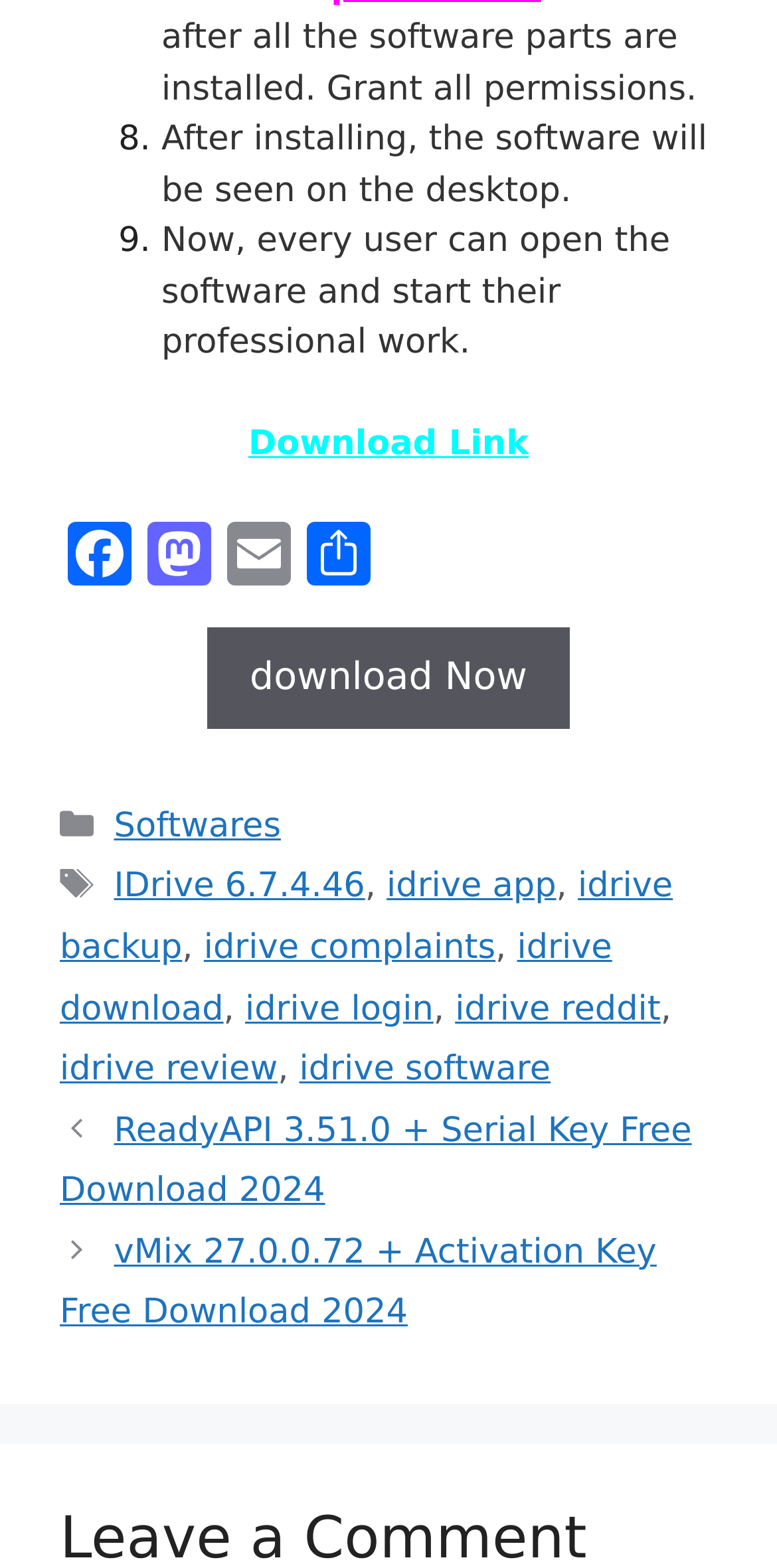Find the bounding box coordinates of the element to click in order to complete this instruction: "View posts". The bounding box coordinates must be four float numbers between 0 and 1, denoted as [left, top, right, bottom].

[0.077, 0.702, 0.923, 0.857]